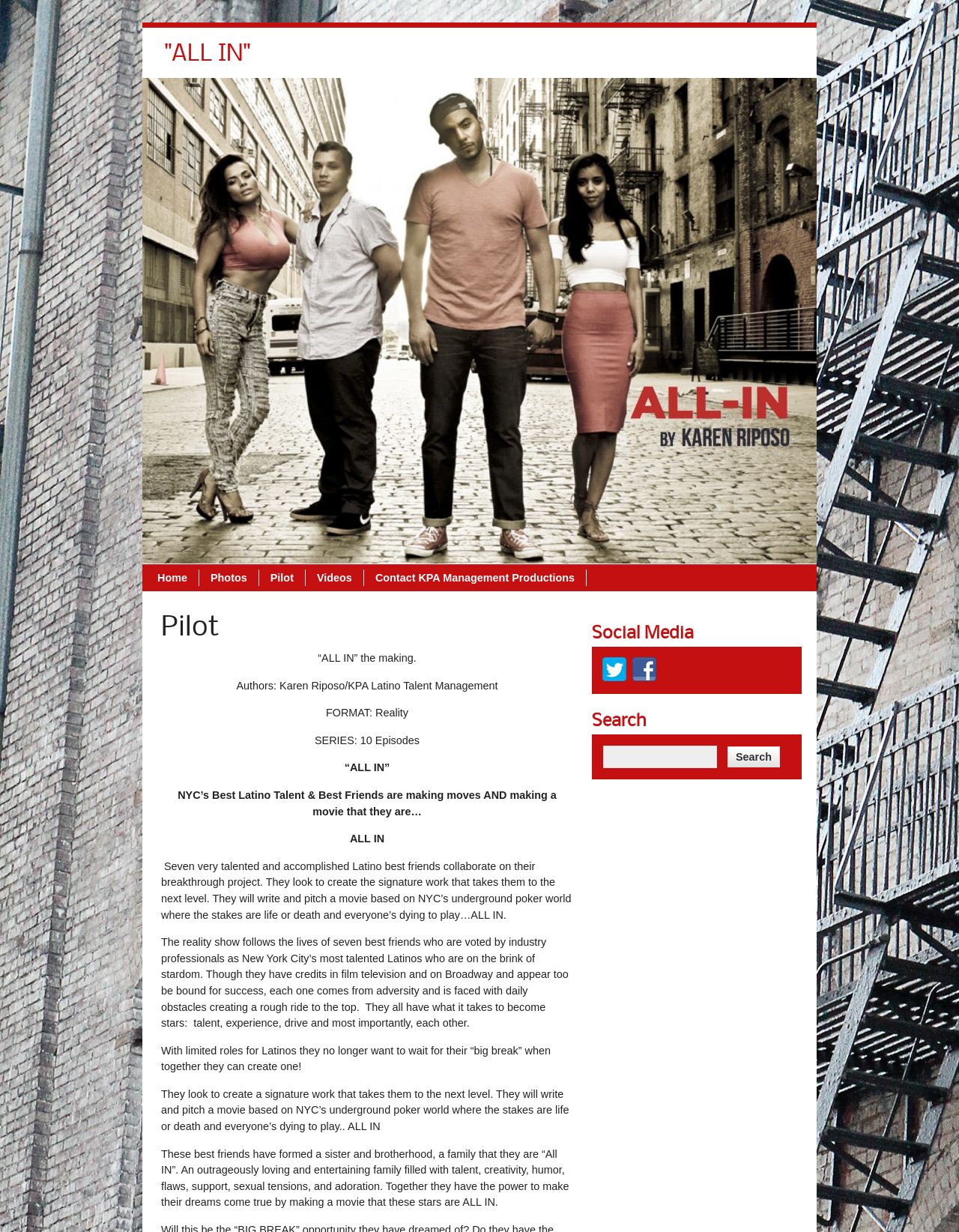How many social media platforms are listed?
Look at the image and answer the question with a single word or phrase.

2